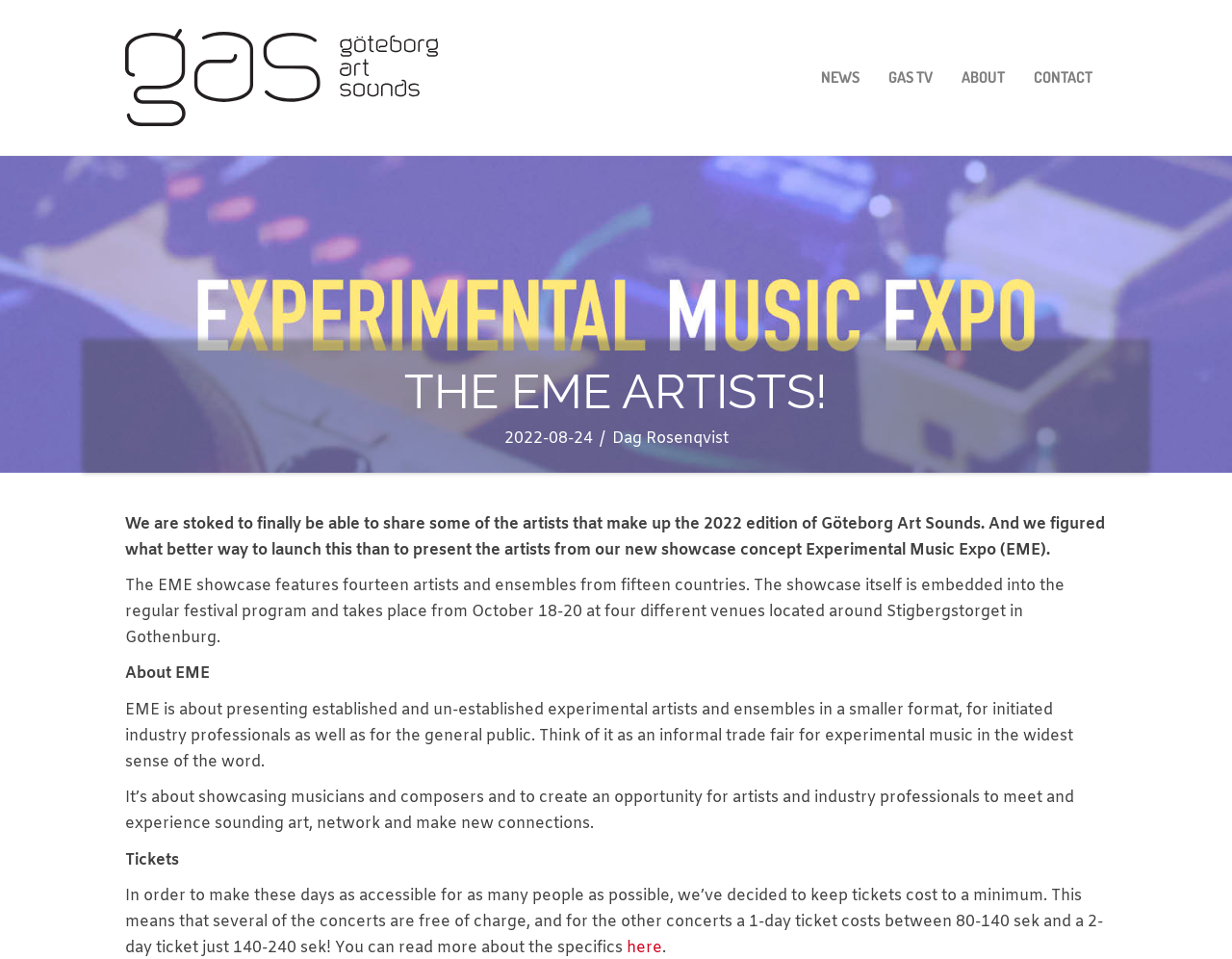Using the information in the image, give a detailed answer to the following question: What is the purpose of EME?

I found the answer by reading the StaticText element that describes EME, which states that it is about presenting established and un-established experimental artists and ensembles in a smaller format, for initiated industry professionals as well as for the general public.